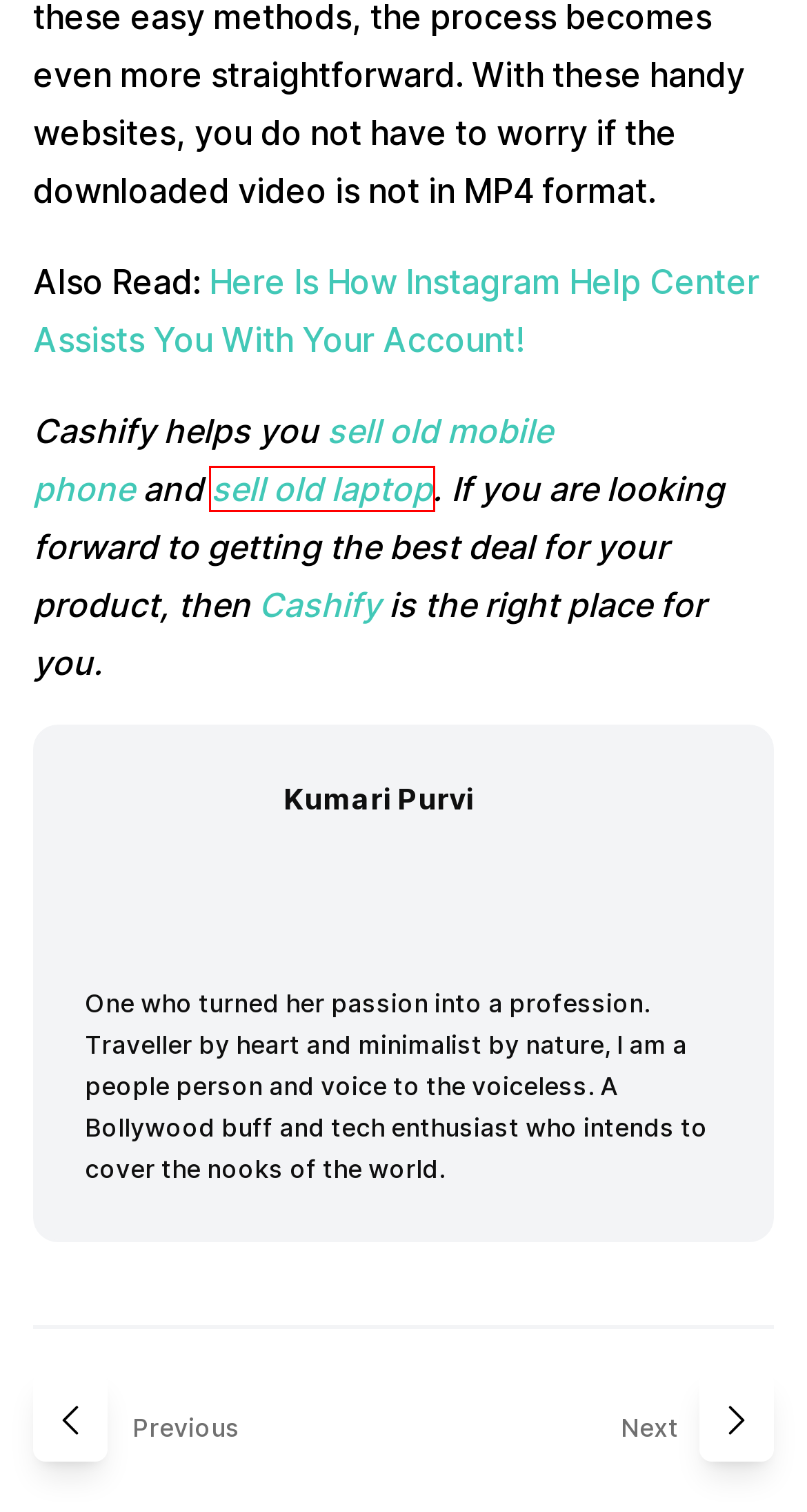Examine the screenshot of a webpage featuring a red bounding box and identify the best matching webpage description for the new page that results from clicking the element within the box. Here are the options:
A. Download Instagram Mp4 HD Videos, Instagram Video Downloader
B. Sell Used Mobile Phone & Get Instant Cash At Doorstep | Cashify.in
C. Sell Used Laptop & Get Instant Cash At Doorstep | Cashify.in
D. Here Is How Instagram Help Center Assists You With Your Account! June 2024 | Cashify Blog
E. Sell/Buy Old and Used Mobile Phones Online in India For Instant Cash | Cashify
F. 1200+ Instagram Bio For Boys- Latest and Catchy Bio! | Cashify Blog
G. 50+ Catchy Quotes For Instagram Profiles That You Should Not Miss! | Cashify Mobile Phones Blog
H. Cashify.in

C